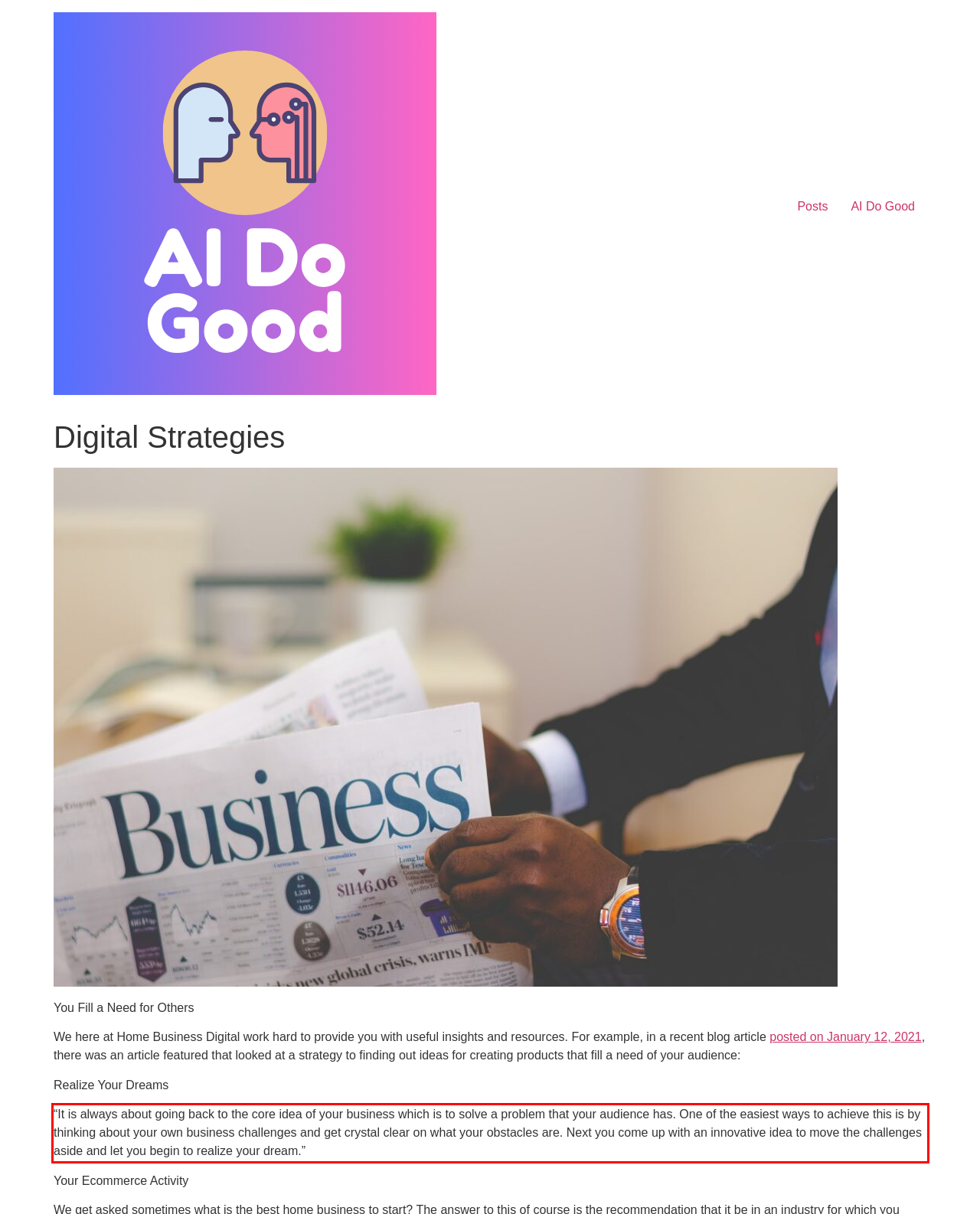Please look at the screenshot provided and find the red bounding box. Extract the text content contained within this bounding box.

“It is always about going back to the core idea of your business which is to solve a problem that your audience has. One of the easiest ways to achieve this is by thinking about your own business challenges and get crystal clear on what your obstacles are. Next you come up with an innovative idea to move the challenges aside and let you begin to realize your dream.”